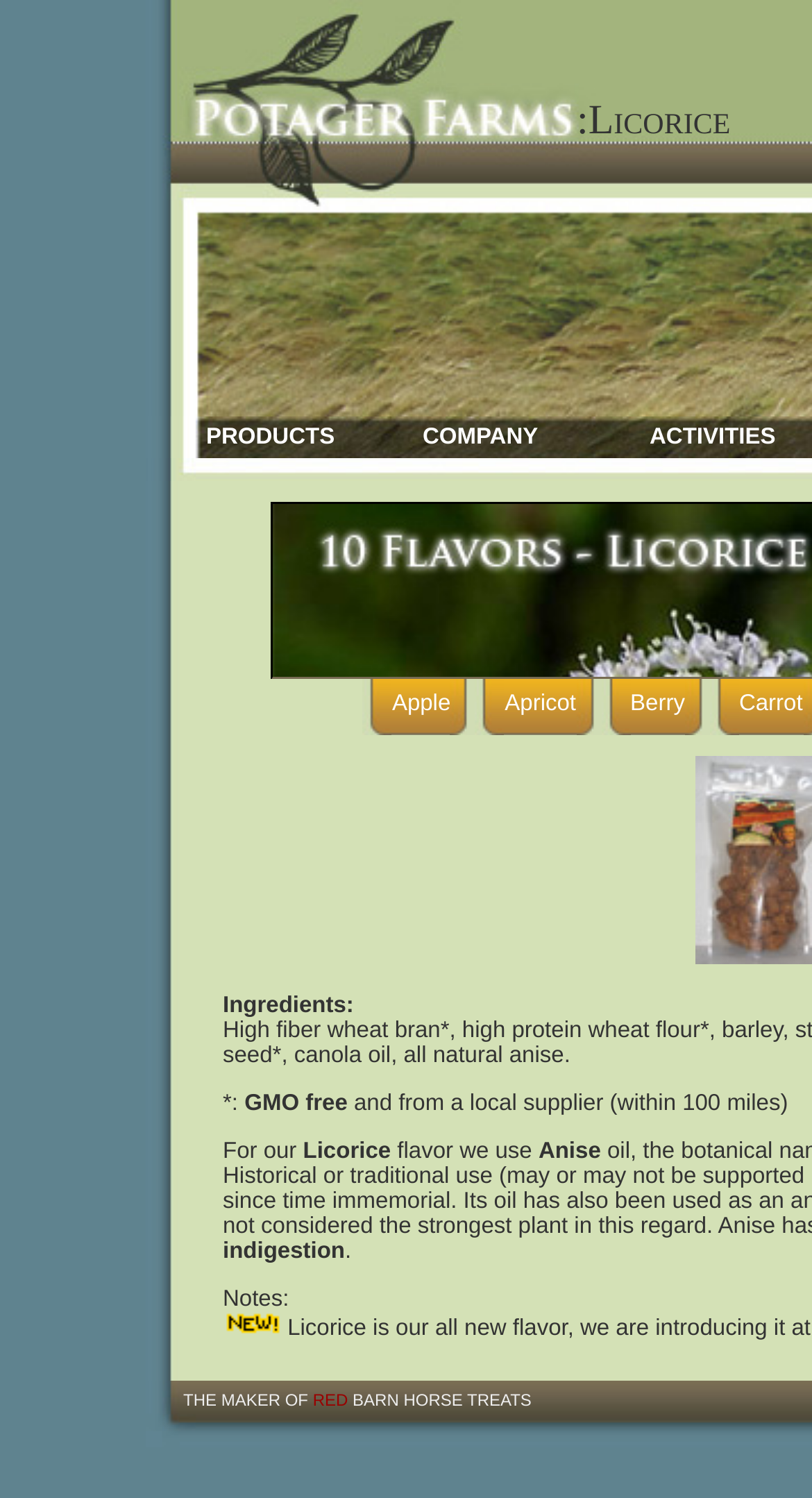Indicate the bounding box coordinates of the element that needs to be clicked to satisfy the following instruction: "Read about the 'Ingredients'". The coordinates should be four float numbers between 0 and 1, i.e., [left, top, right, bottom].

[0.274, 0.663, 0.436, 0.68]